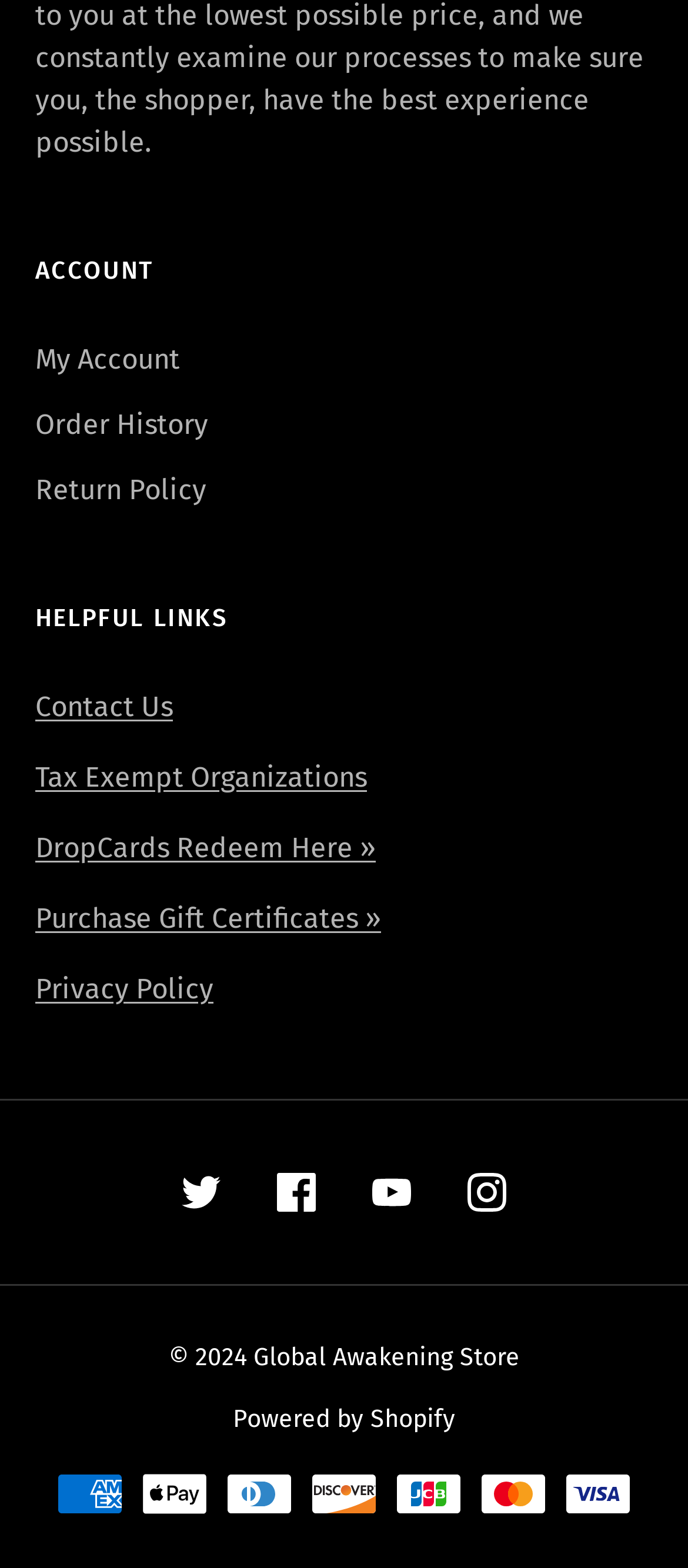What is the copyright year mentioned?
Look at the image and answer the question with a single word or phrase.

2024